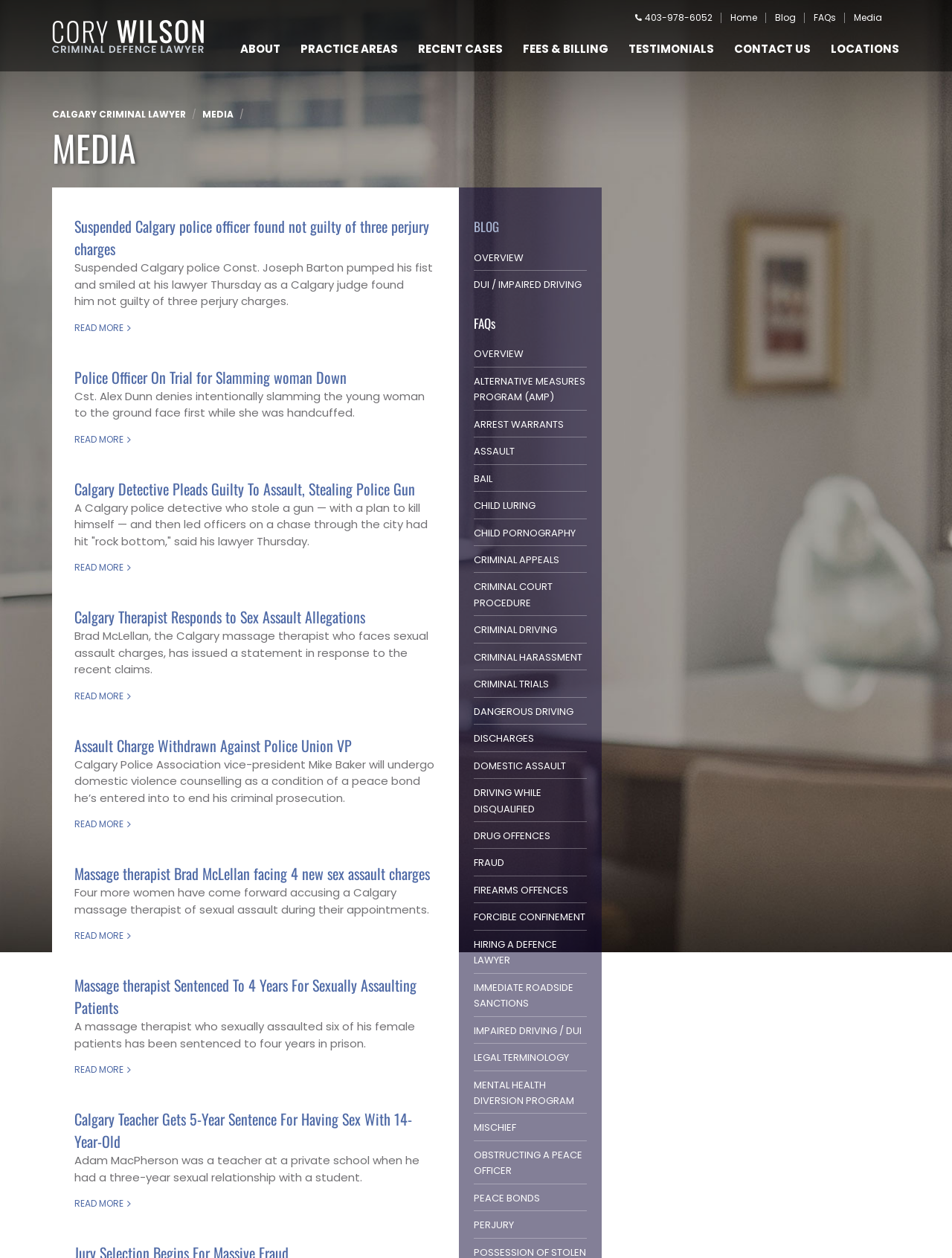What is the location of the lawyer's practice?
Please provide a comprehensive and detailed answer to the question.

The location of the lawyer's practice can be inferred from the webpage's content, which mentions 'Calgary police officer' and 'Calgary massage therapist', indicating that the lawyer practices in Calgary.